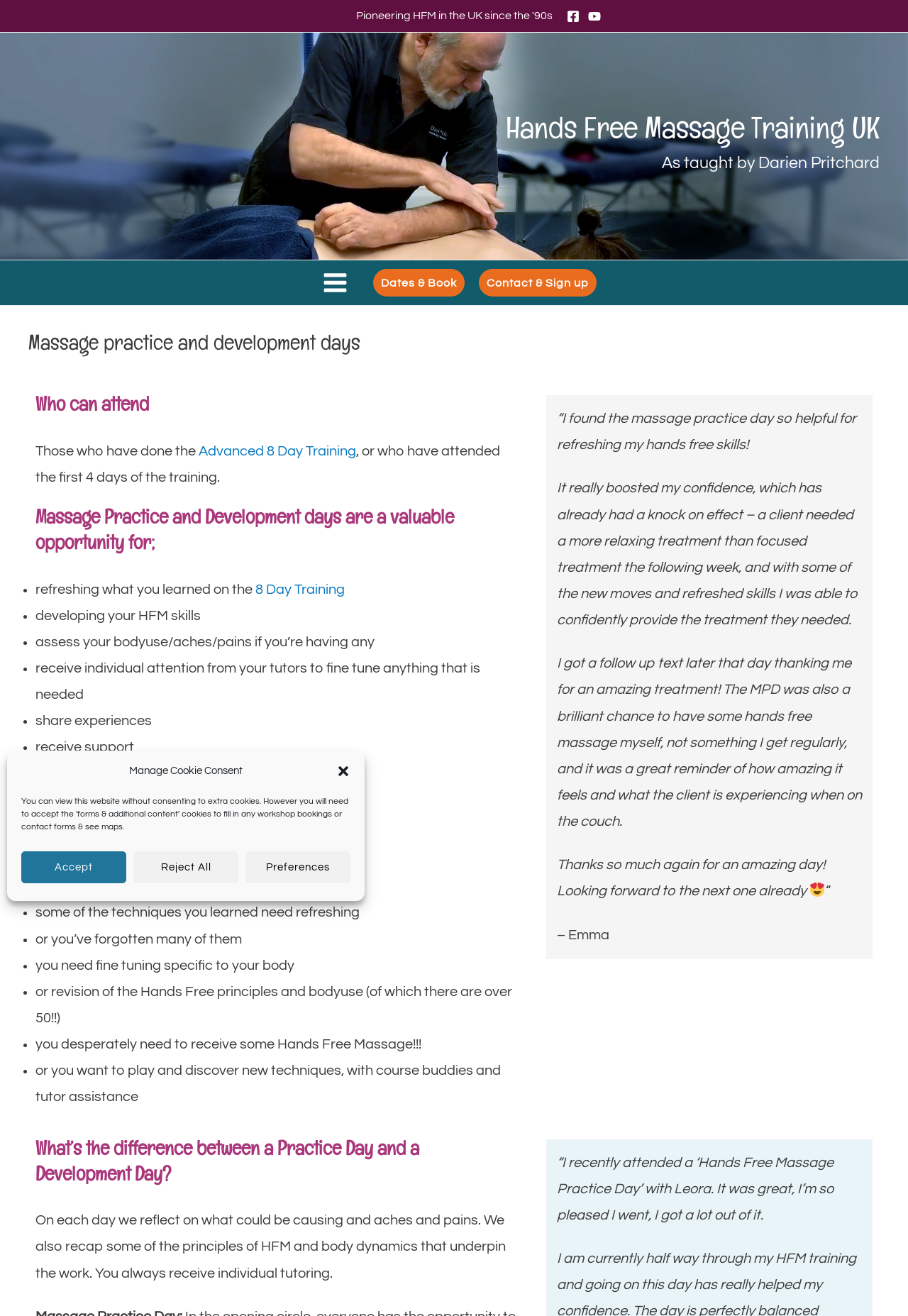Determine the title of the webpage and give its text content.

Massage practice and development days